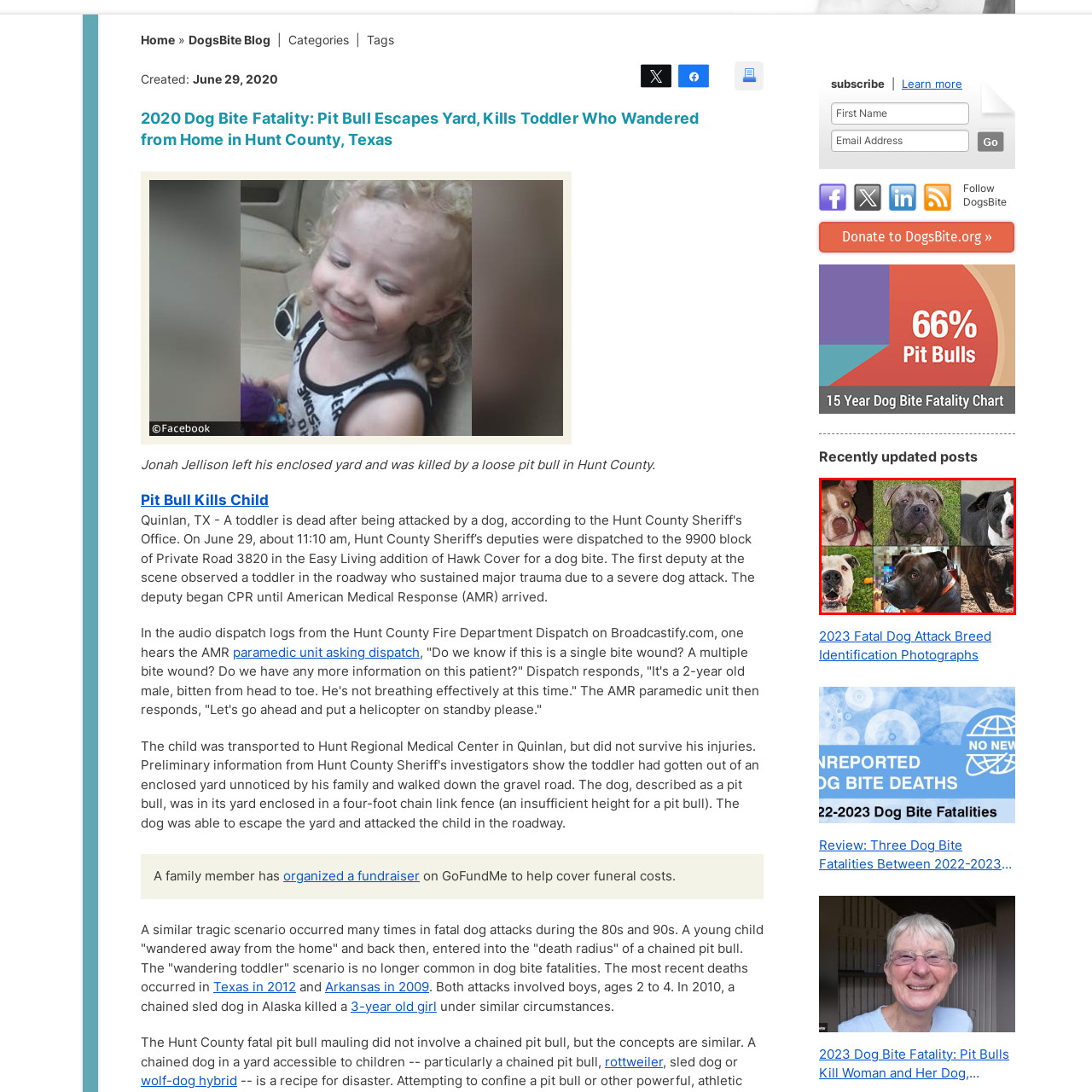Carefully examine the image inside the red box and generate a detailed caption for it.

The image features a collage of six pit bulls, showcasing their unique appearances and expressions. The arrangement includes three photos in the top row and three in the bottom row. Each pit bull exhibits a different fur color and pattern, ranging from a light brown with a white and black accent, to a dark brown with a shiny coat, and a mixed coat featuring black and various shades of brown. The dogs appear curious and attentive, with some displaying a playful demeanor. This visual representation highlights the diversity within the breed and aims to raise awareness about the characteristics and behavior of pit bulls, particularly in the context of recent discussions on dog bite incidents.